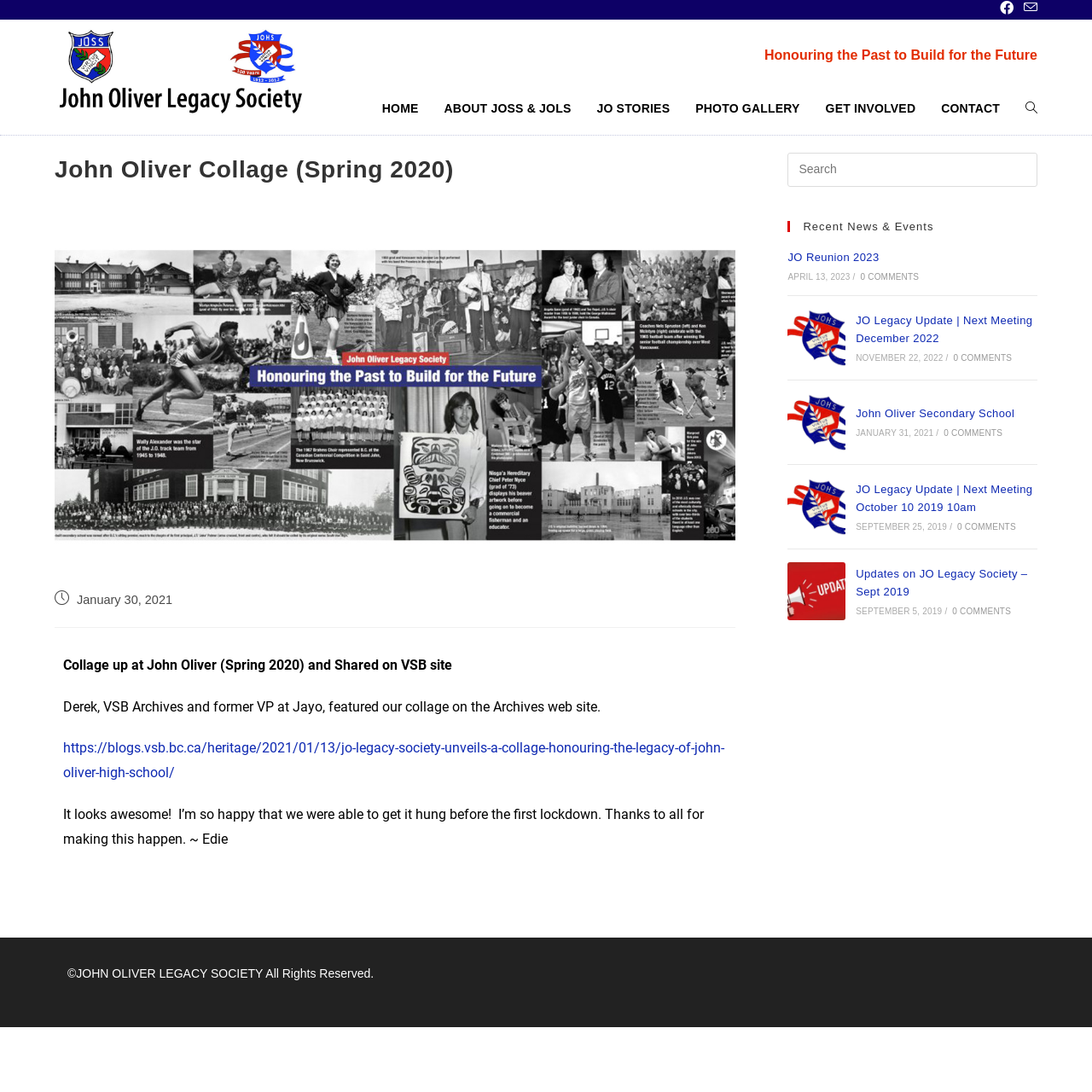Provide a brief response using a word or short phrase to this question:
What is the purpose of the collage?

Honouring the Past to Build for the Future